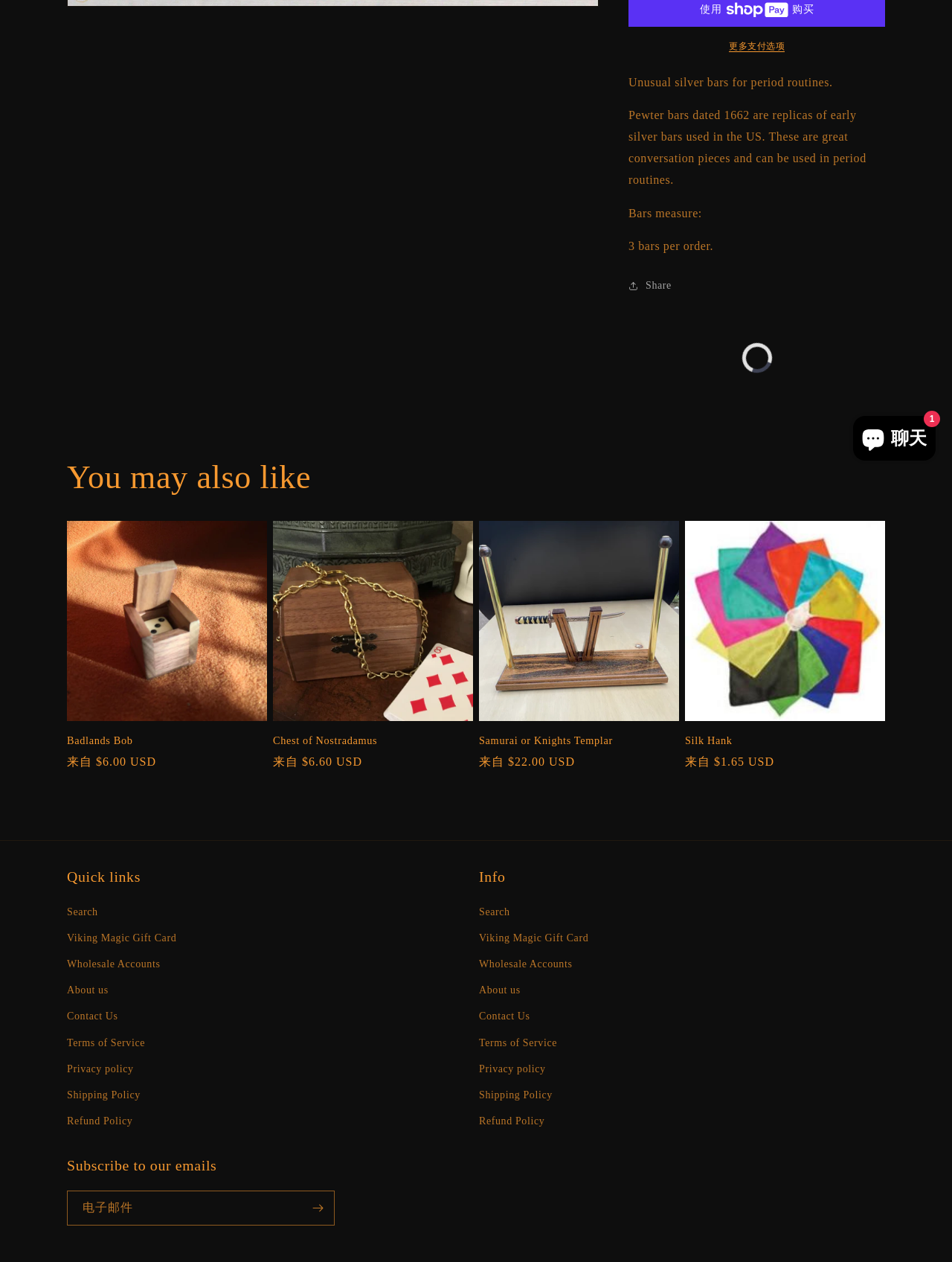Can you find the bounding box coordinates for the UI element given this description: "Terms of Service"? Provide the coordinates as four float numbers between 0 and 1: [left, top, right, bottom].

[0.07, 0.816, 0.152, 0.837]